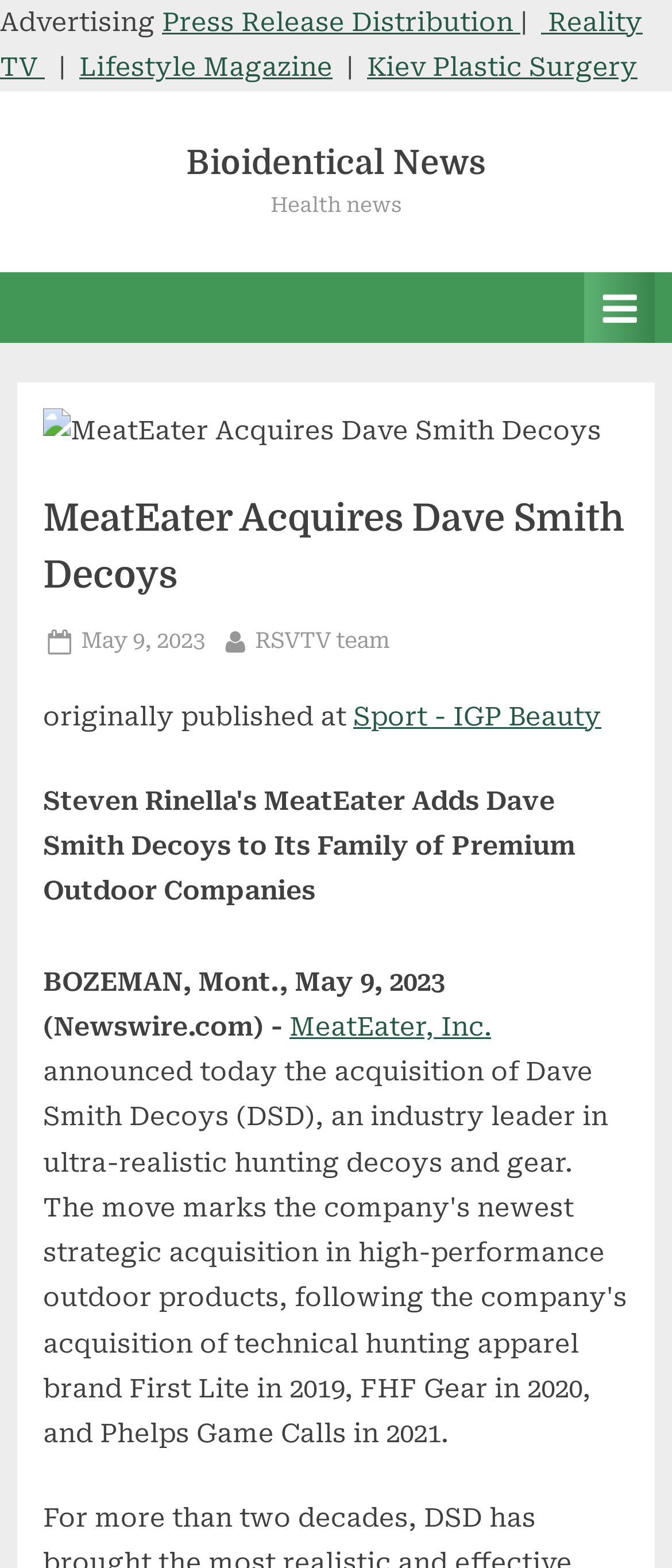Locate the bounding box coordinates of the item that should be clicked to fulfill the instruction: "Click on Press Release Distribution".

[0.241, 0.004, 0.774, 0.024]